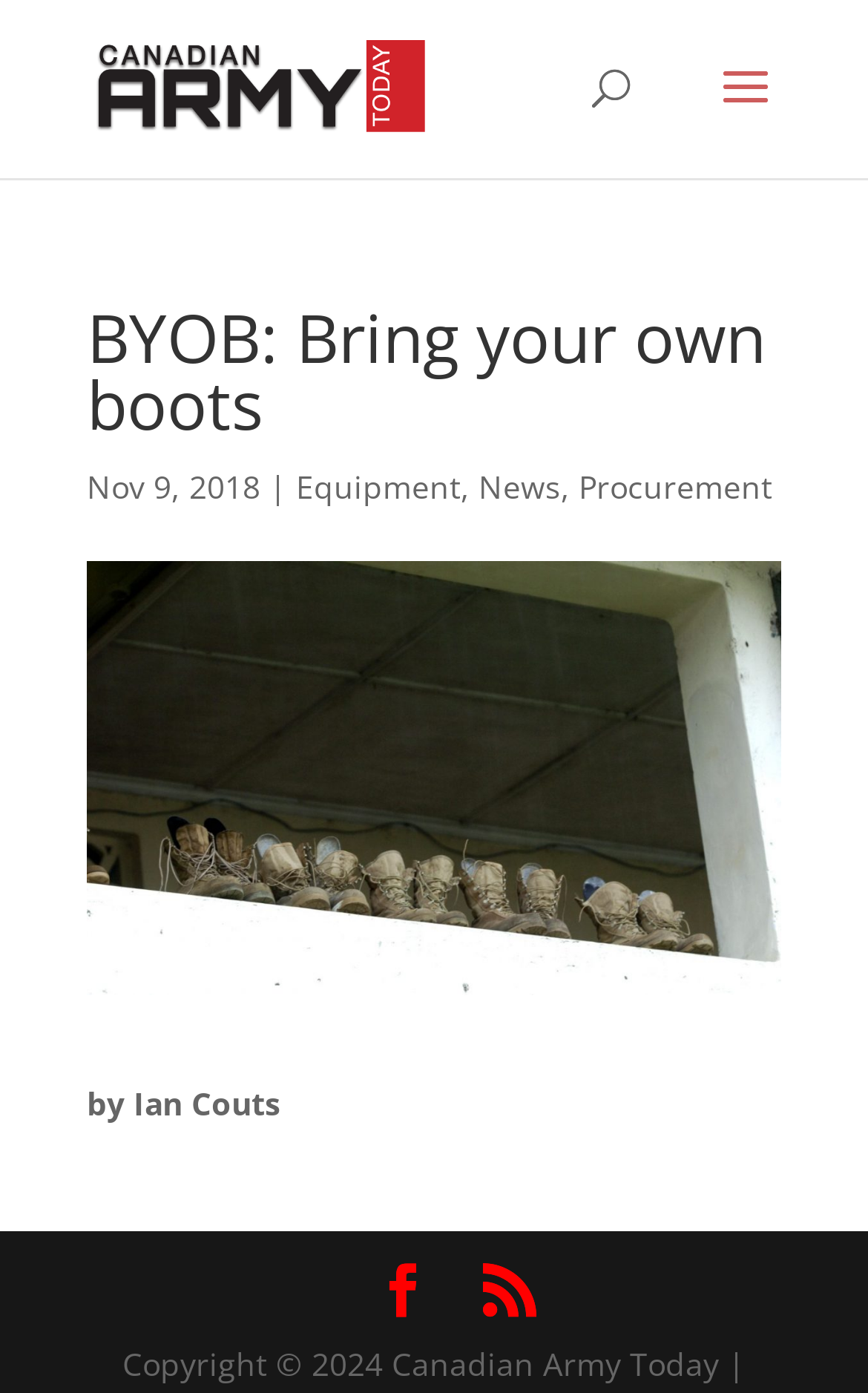Your task is to extract the text of the main heading from the webpage.

BYOB: Bring your own boots